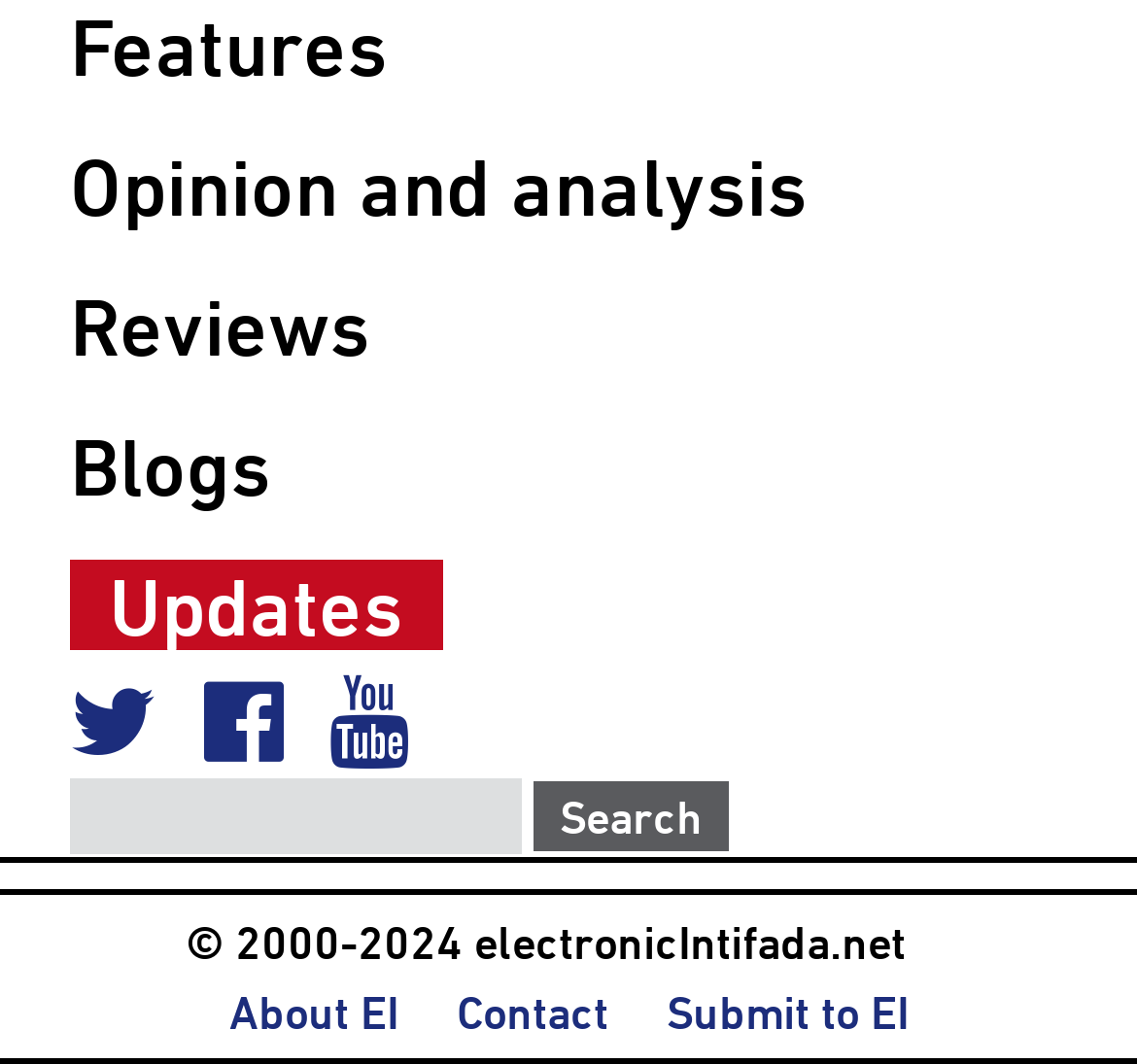Using the information in the image, could you please answer the following question in detail:
How many social media links are there?

I counted the number of link elements with Unicode characters, which are often used to represent social media icons. There are three such links: '', '', and ''.